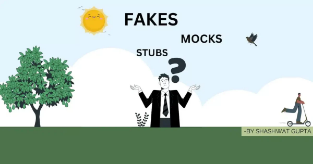What is the man in the image wearing?
Please ensure your answer is as detailed and informative as possible.

The caption describes the man in the image as 'a man in a suit', indicating that he is wearing a formal attire, which is a common business wear.